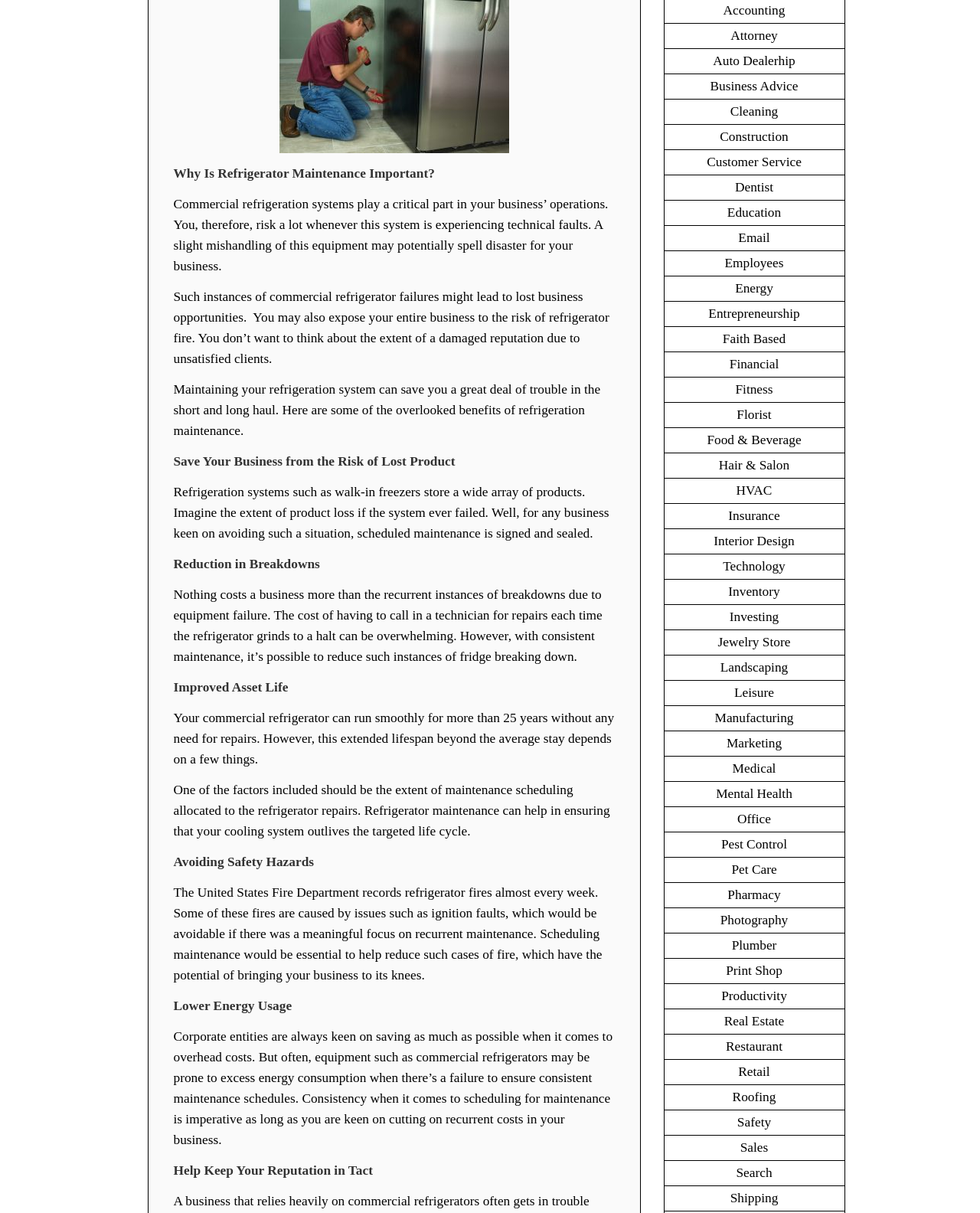Please provide the bounding box coordinate of the region that matches the element description: Florist. Coordinates should be in the format (top-left x, top-left y, bottom-right x, bottom-right y) and all values should be between 0 and 1.

[0.752, 0.336, 0.787, 0.348]